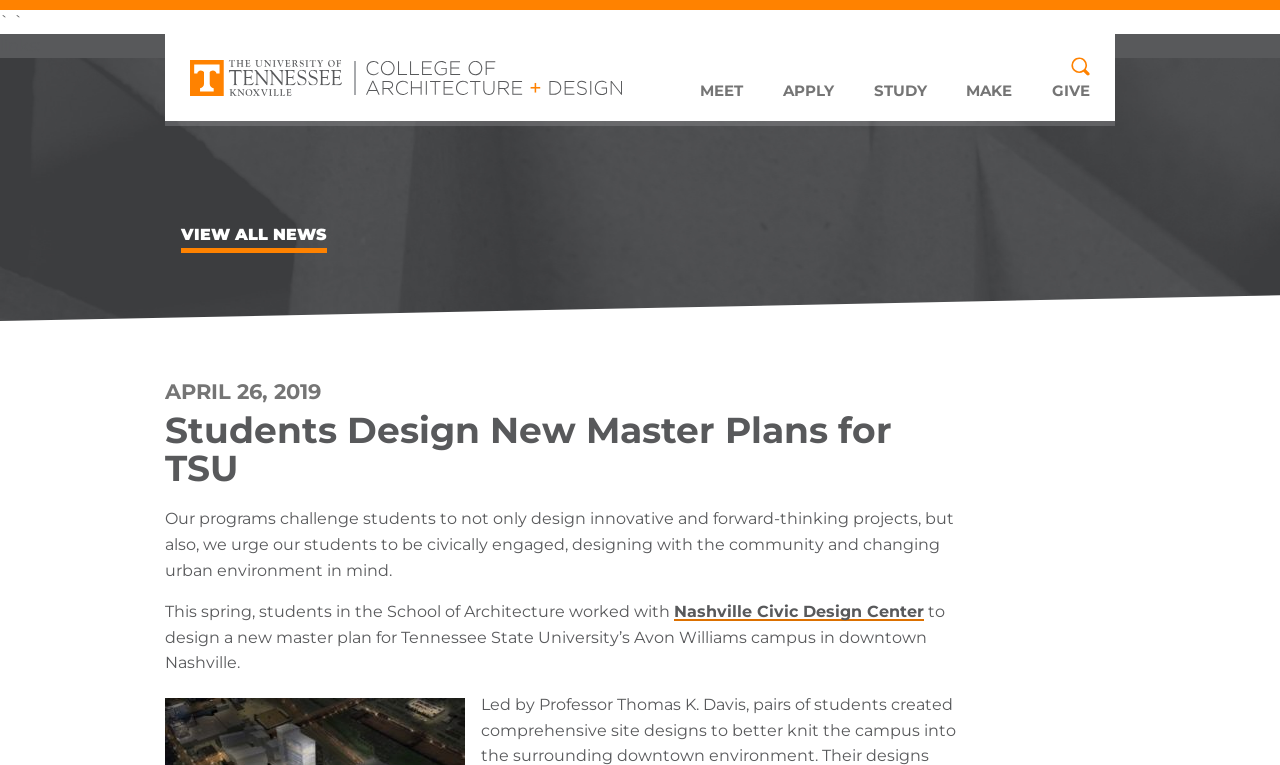What is the name of the university?
Craft a detailed and extensive response to the question.

I found the answer by looking at the link element with the text 'The University of Tennessee at Knoxville' which is located at the top of the webpage.